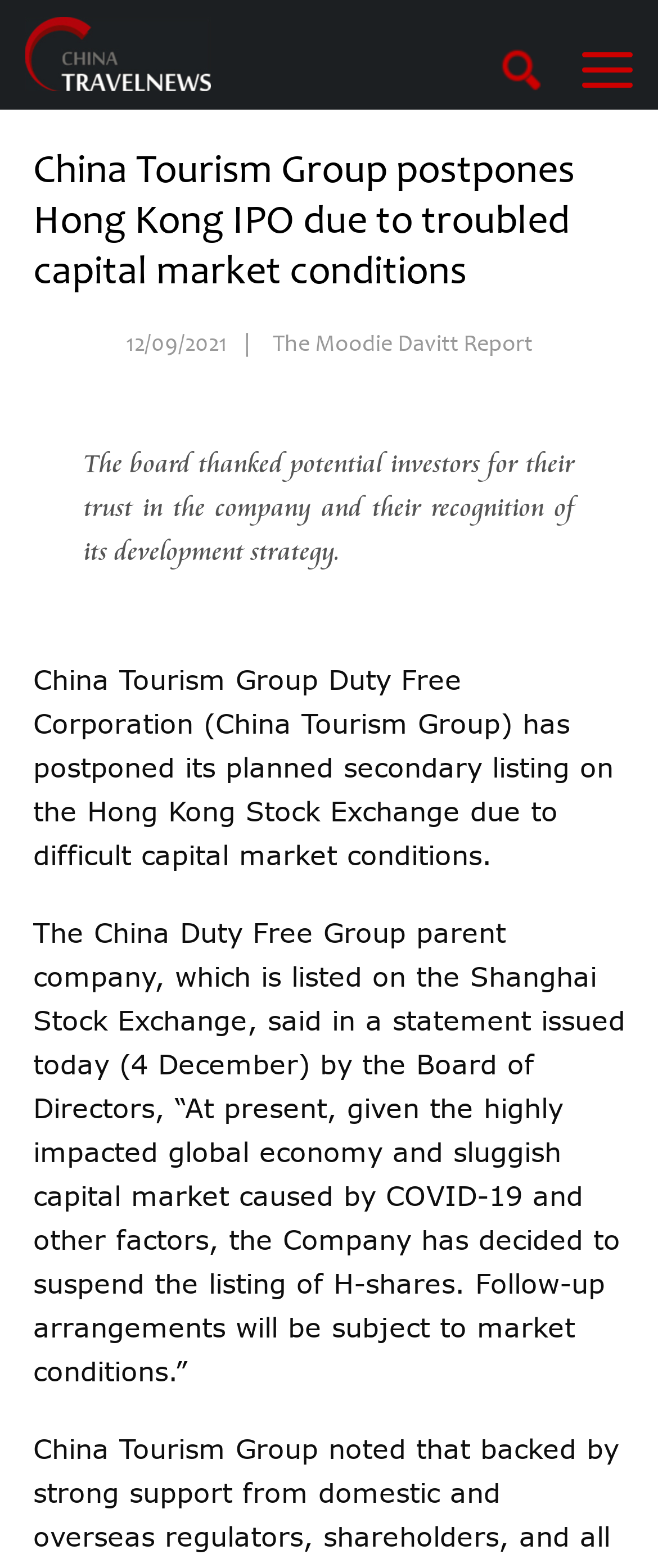Using the element description provided, determine the bounding box coordinates in the format (top-left x, top-left y, bottom-right x, bottom-right y). Ensure that all values are floating point numbers between 0 and 1. Element description: Sams Vape frozen Energy Blaze

None